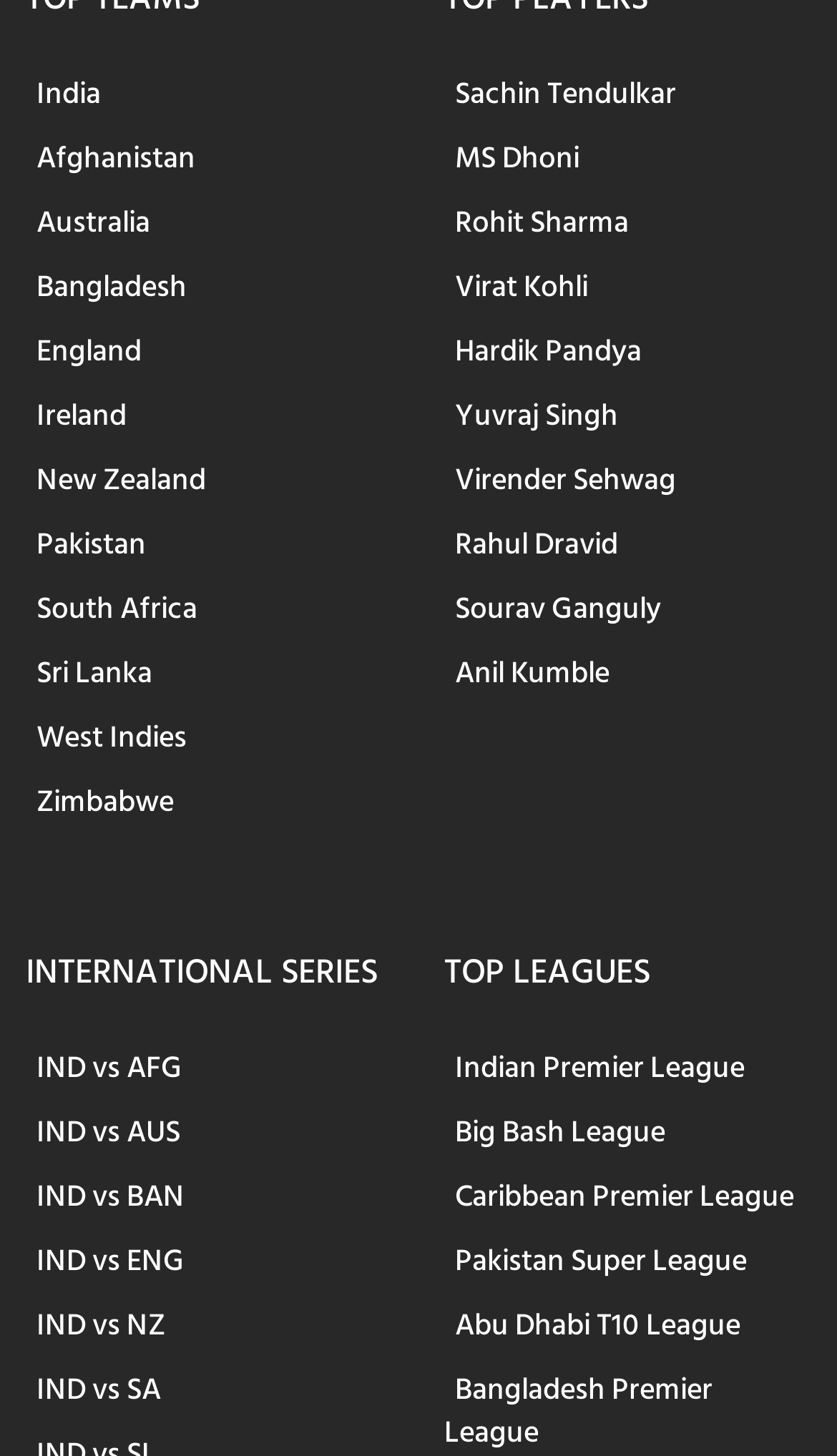What is the purpose of the links on the webpage?
Please provide a single word or phrase based on the screenshot.

To provide cricket-related information